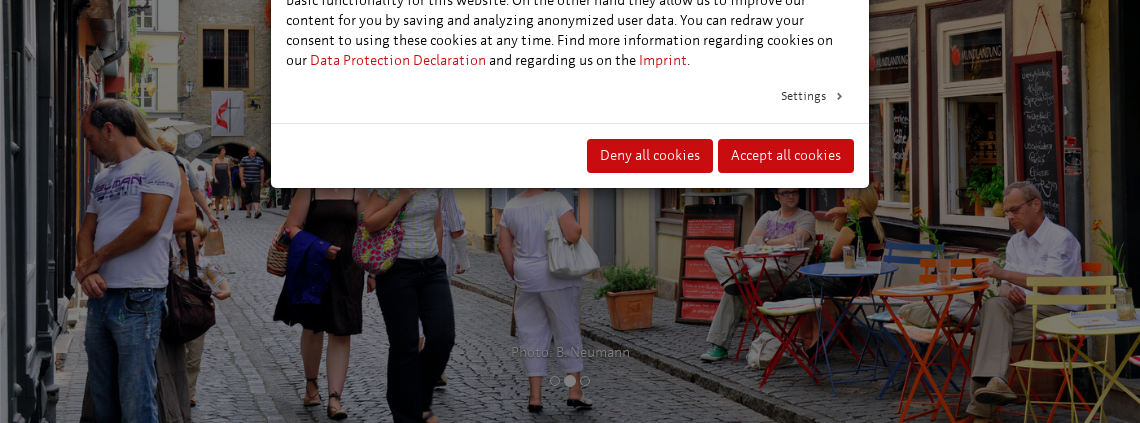Illustrate the image with a detailed caption.

The image captures a lively street scene in Erfurt, where pedestrians stroll along a cobblestone path lined with quaint shops and cafes. People are seen engaging in casual conversation, with some enjoying refreshments at colorful outdoor seating. The atmosphere exudes a warm, inviting vibe, characteristic of a bustling urban marketplace. In the foreground, a group of individuals displays relaxed attire, indicative of a leisurely outing. The backdrop includes charming buildings that add to the city's historical allure. An overlay informs users about cookie policies, emphasizing the website's commitment to improving user experience while encouraging consent for data use. The image is credited to B. Neumann.